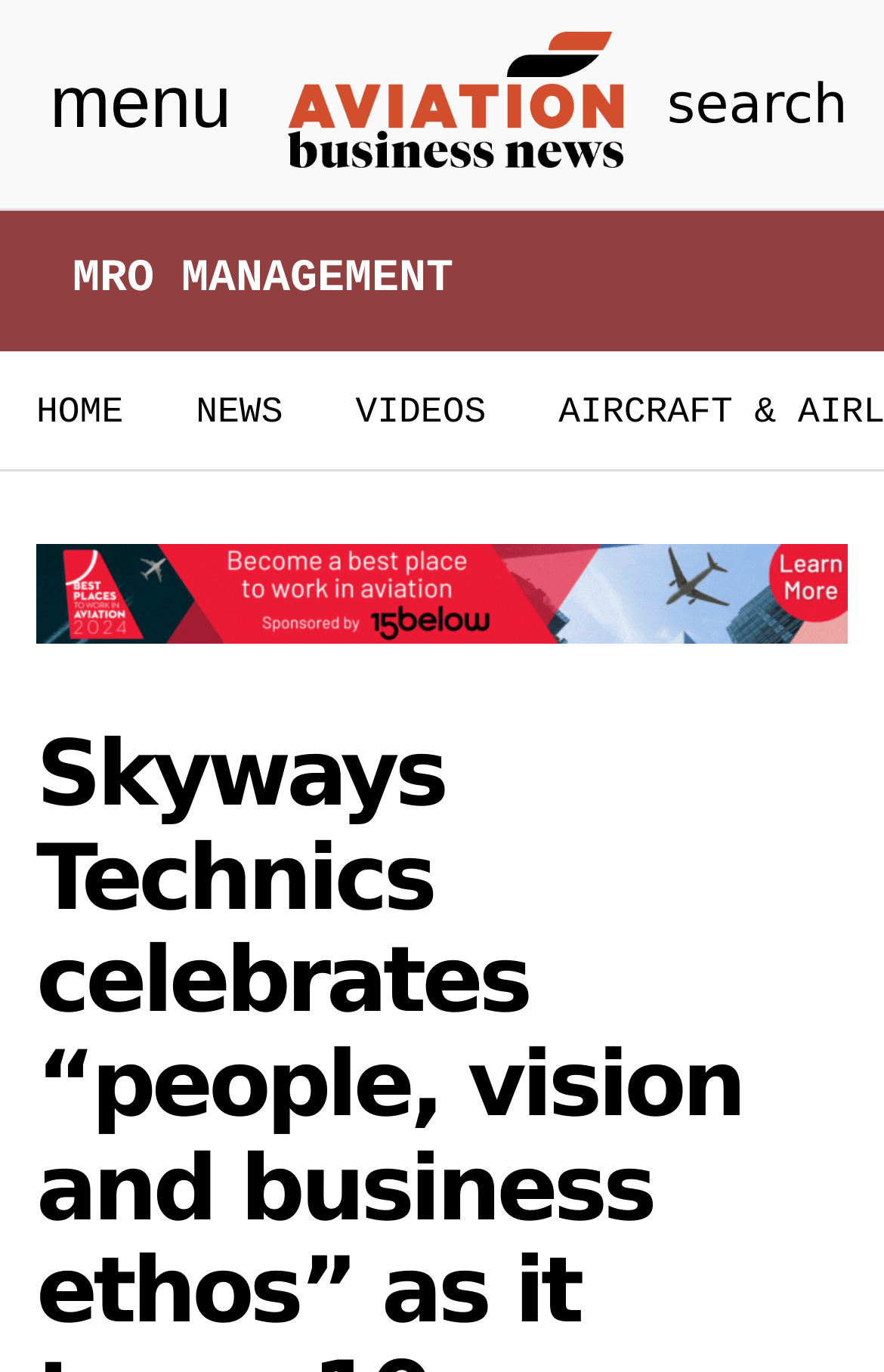Extract the text of the main heading from the webpage.

Skyways Technics celebrates “people, vision and business ethos” as it turns 10